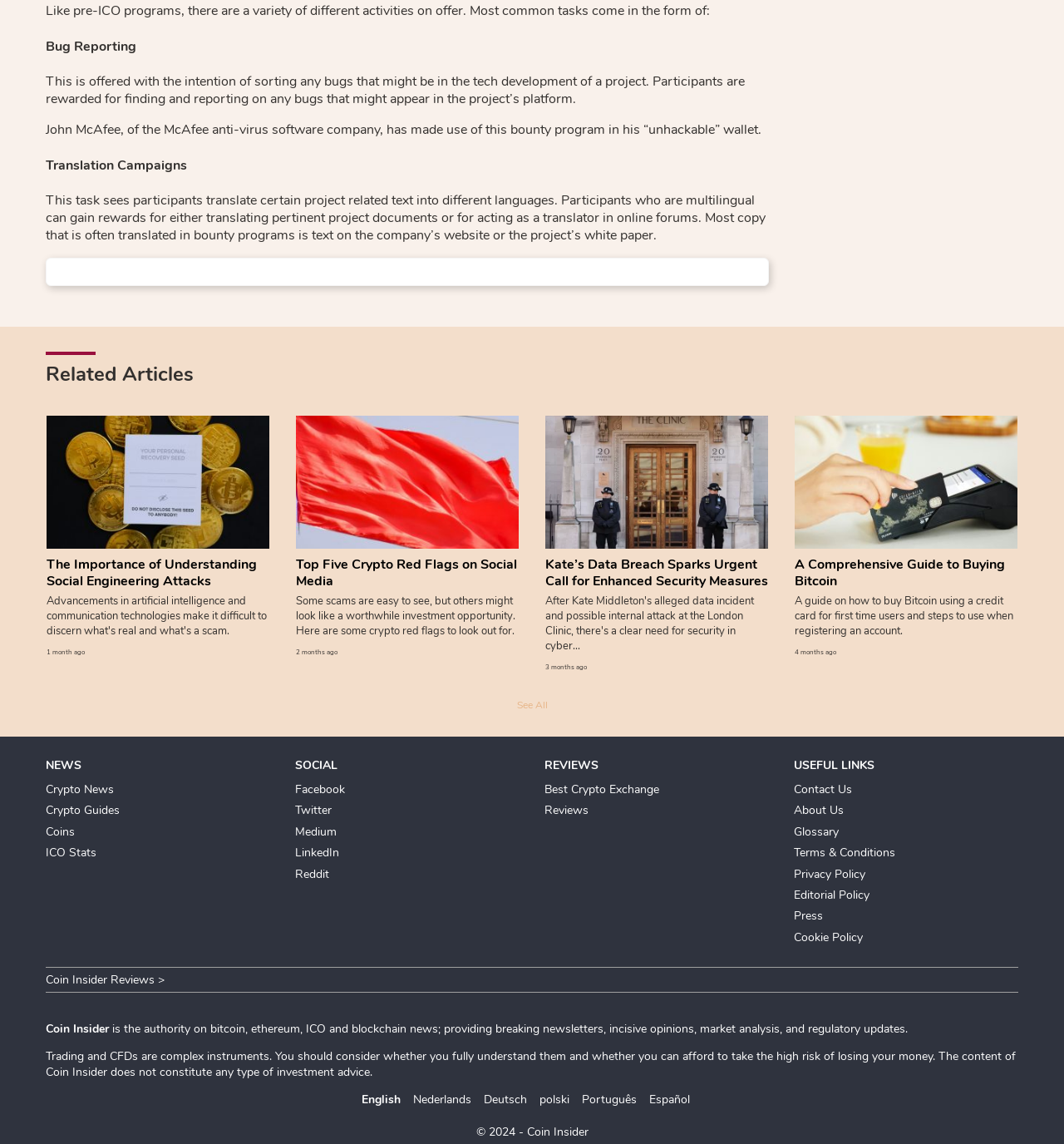Locate the coordinates of the bounding box for the clickable region that fulfills this instruction: "Select the 'English' language option".

[0.34, 0.954, 0.377, 0.968]